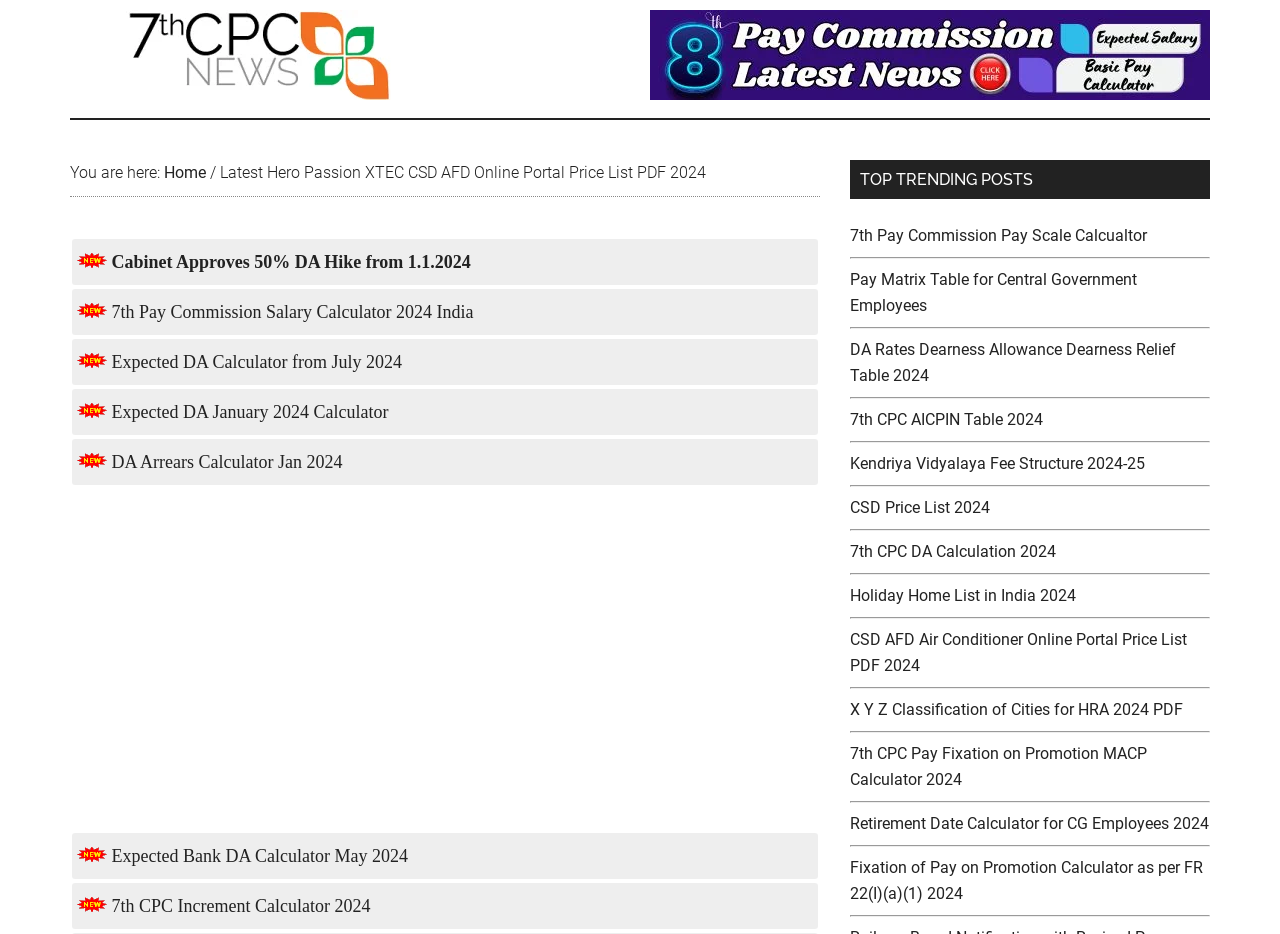What is the primary purpose of this webpage?
Based on the image, answer the question with a single word or brief phrase.

Download price list